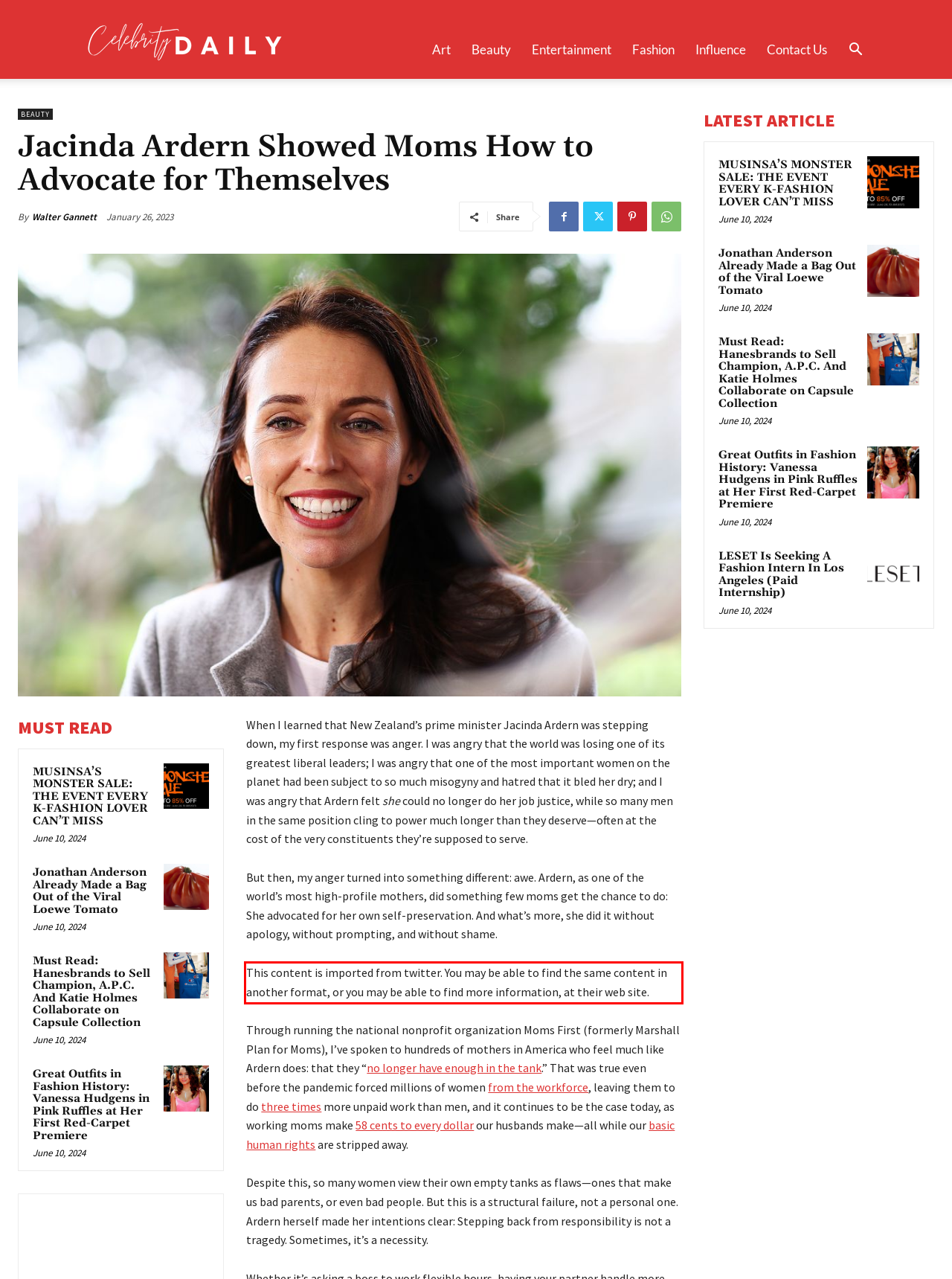Please identify and extract the text content from the UI element encased in a red bounding box on the provided webpage screenshot.

This content is imported from twitter. You may be able to find the same content in another format, or you may be able to find more information, at their web site.